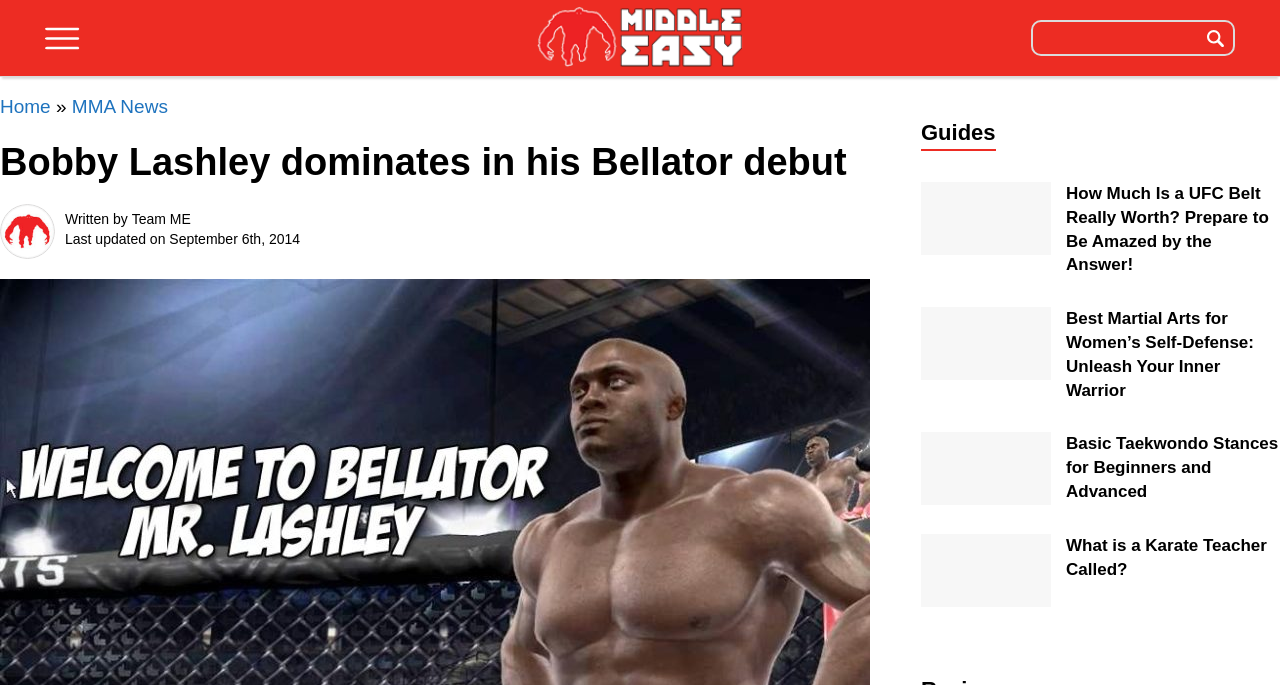Locate the bounding box coordinates of the UI element described by: "GO". Provide the coordinates as four float numbers between 0 and 1, formatted as [left, top, right, bottom].

[0.936, 0.032, 0.963, 0.076]